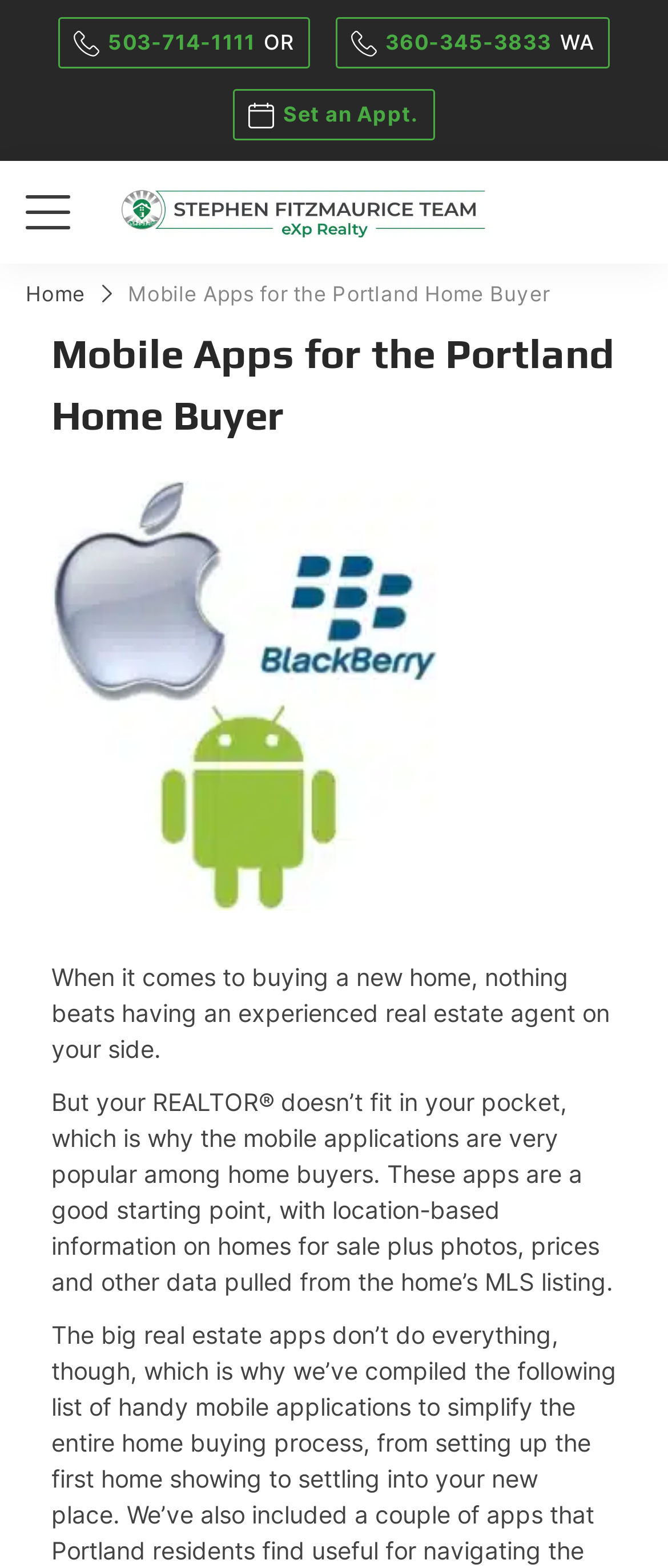Using the provided element description, identify the bounding box coordinates as (top-left x, top-left y, bottom-right x, bottom-right y). Ensure all values are between 0 and 1. Description: Dylan Smith

None